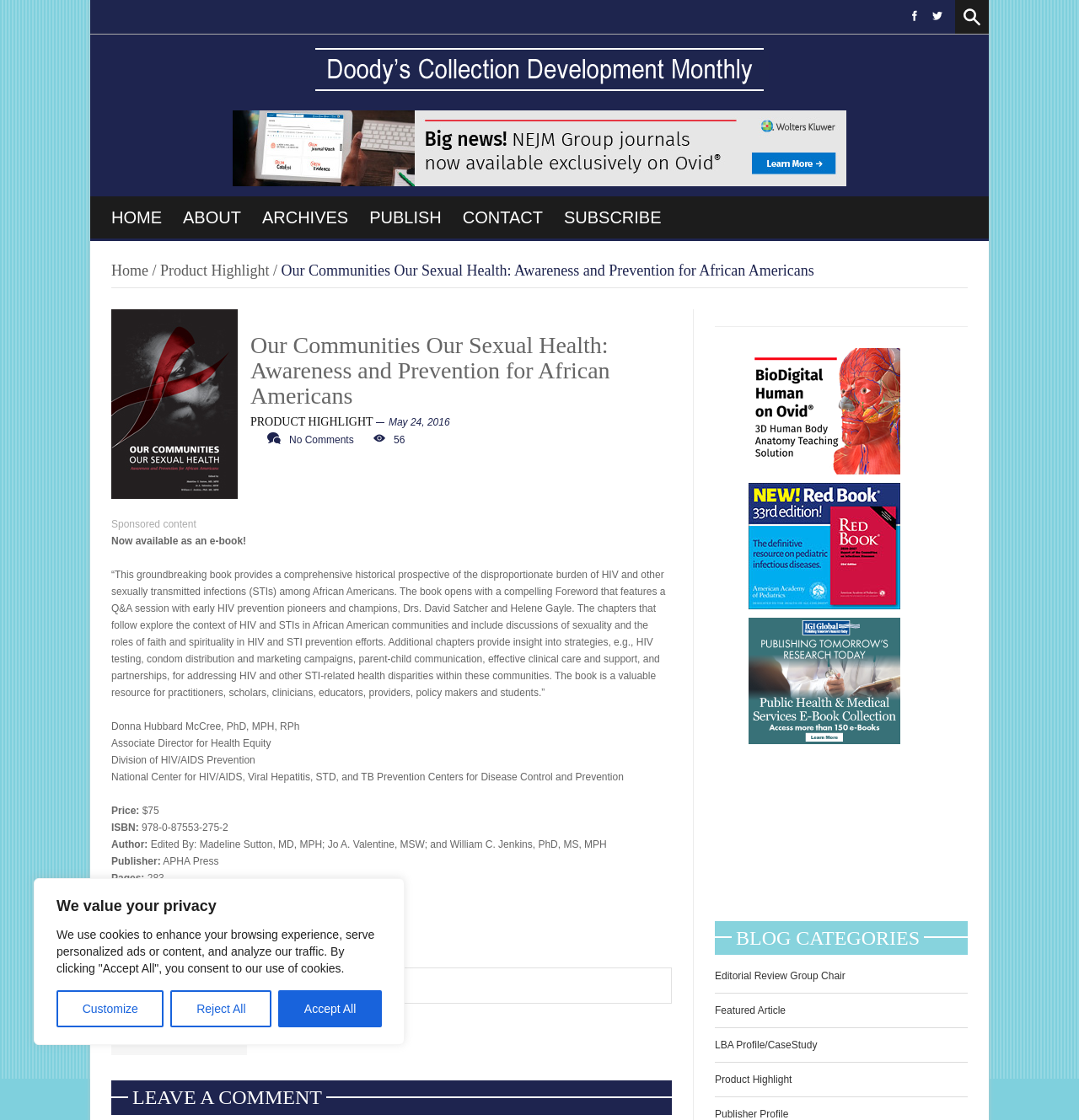Determine the bounding box coordinates for the region that must be clicked to execute the following instruction: "Search for a term".

[0.873, 0.0, 0.916, 0.03]